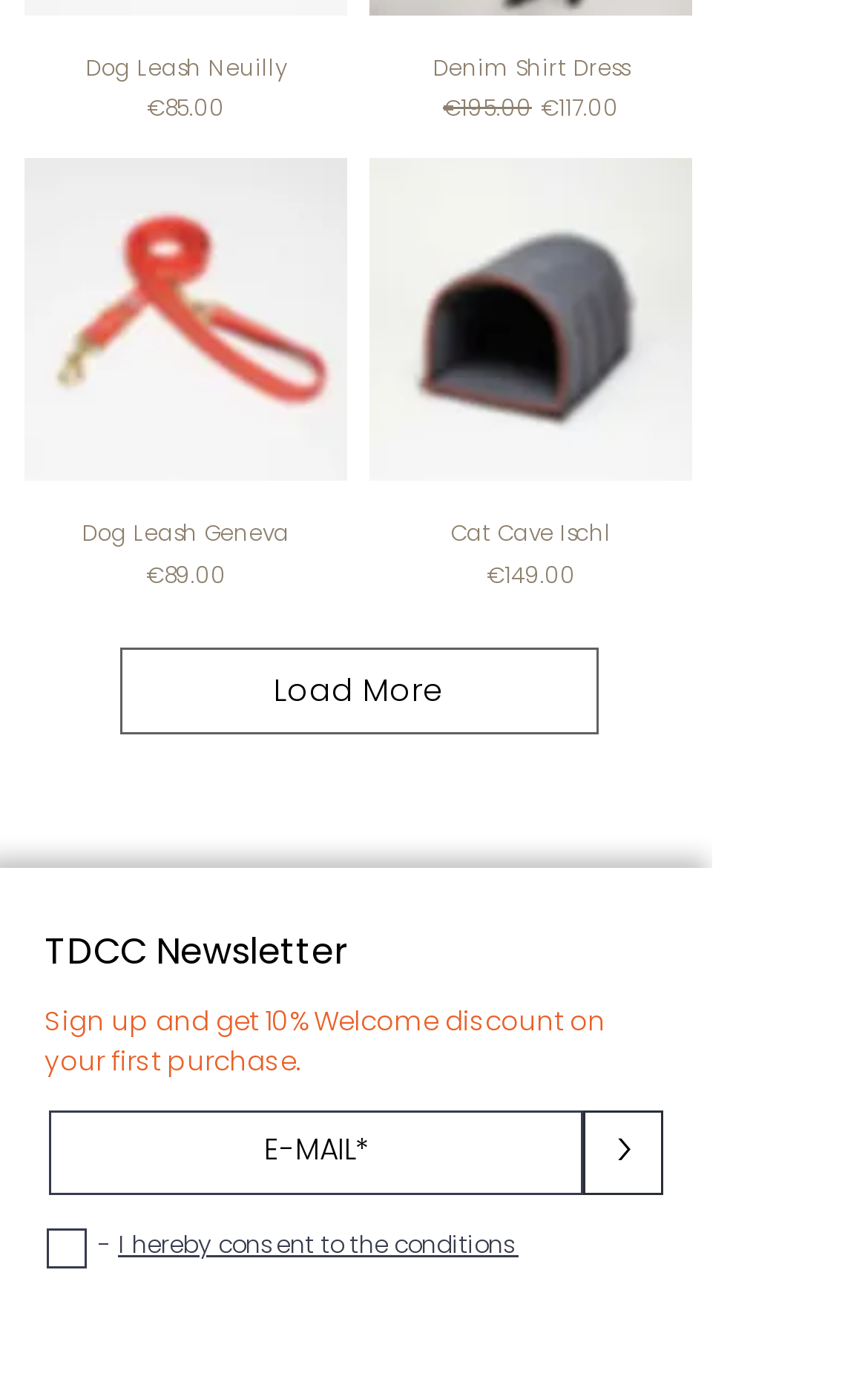Respond concisely with one word or phrase to the following query:
What is the name of the product with the price €117.00?

Denim Shirt Dress